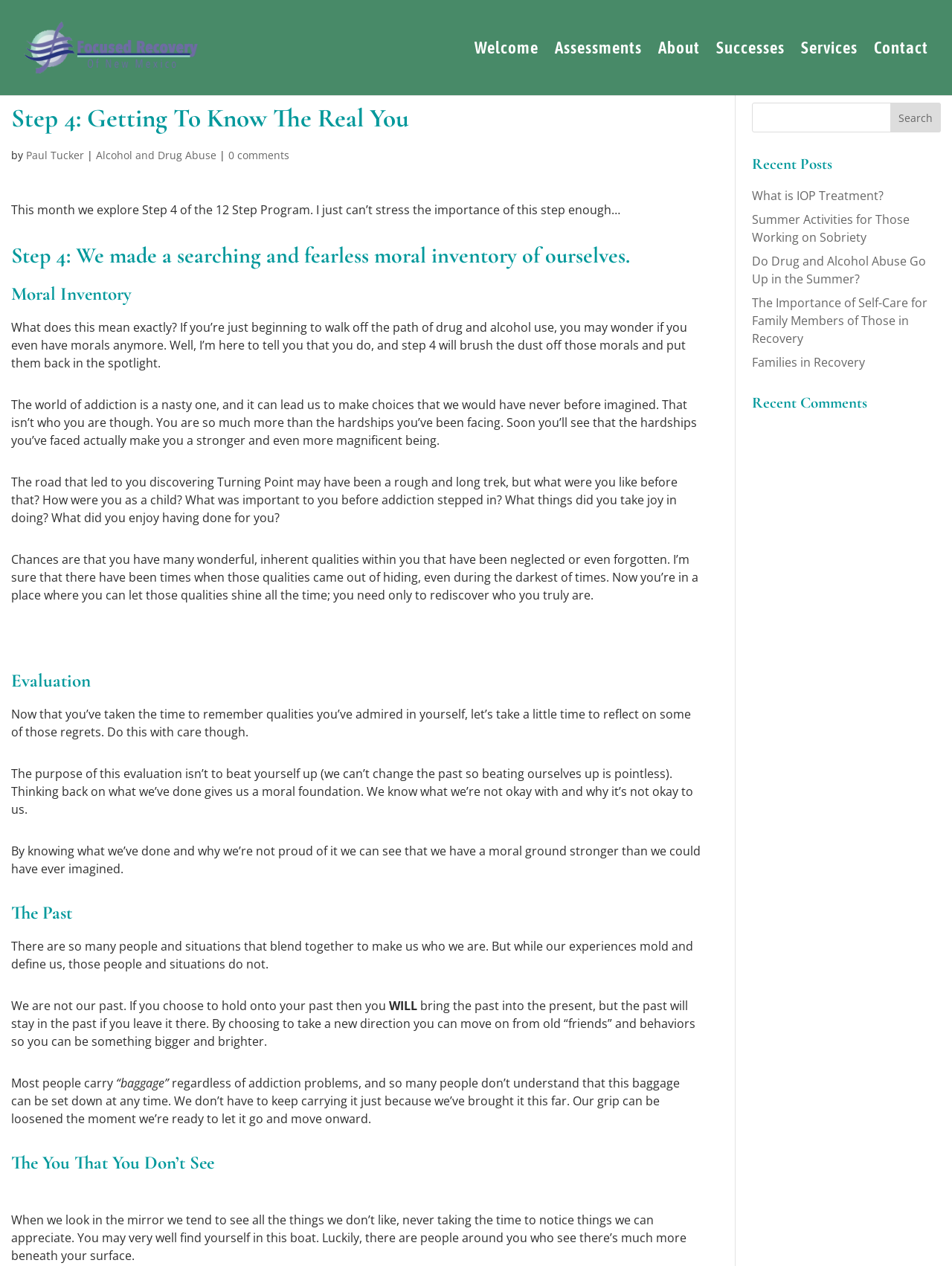Provide the bounding box coordinates of the section that needs to be clicked to accomplish the following instruction: "Click on the 'Focused Recovery' link."

[0.025, 0.031, 0.234, 0.042]